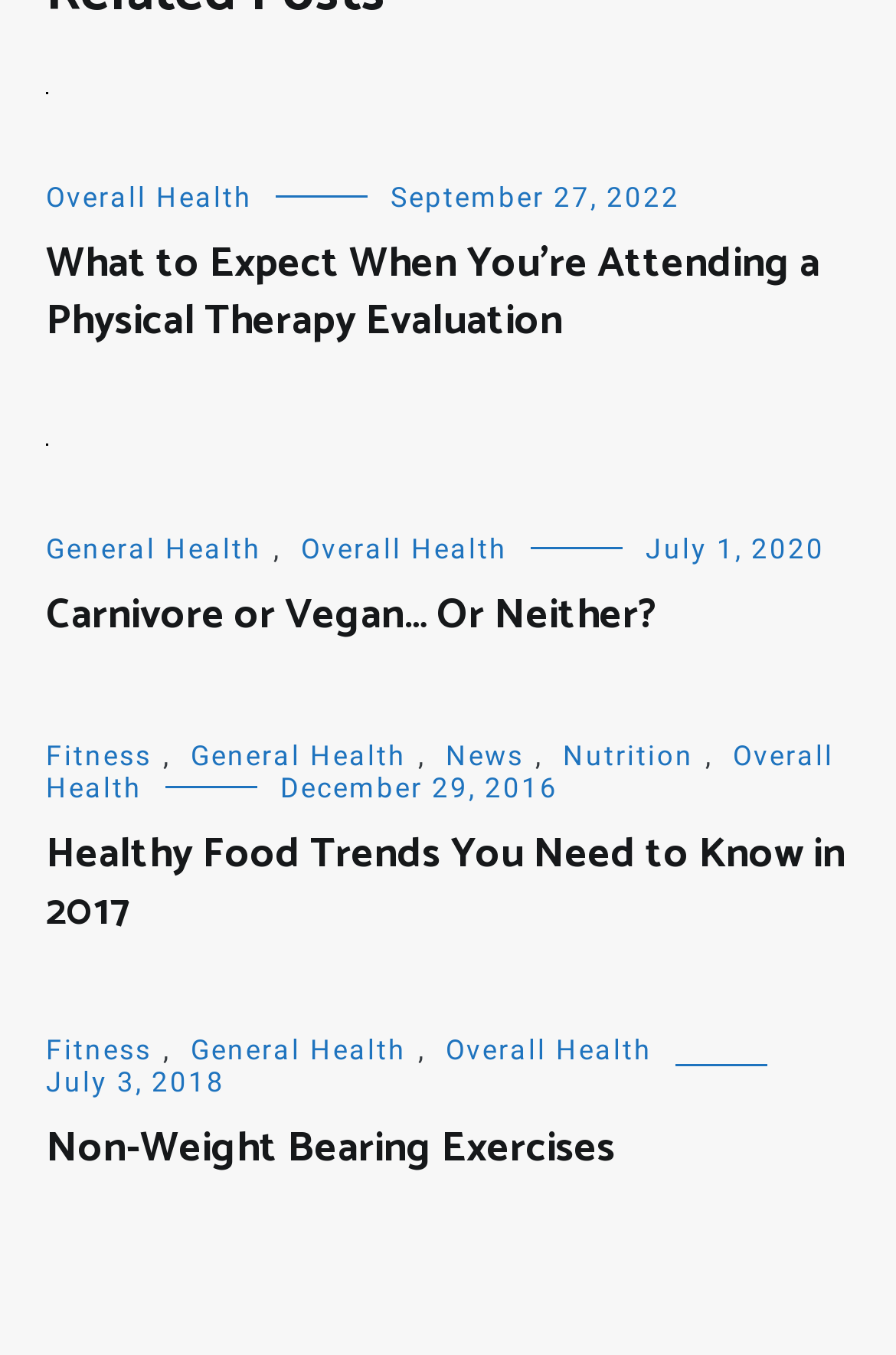How many articles are on this webpage? Please answer the question using a single word or phrase based on the image.

4